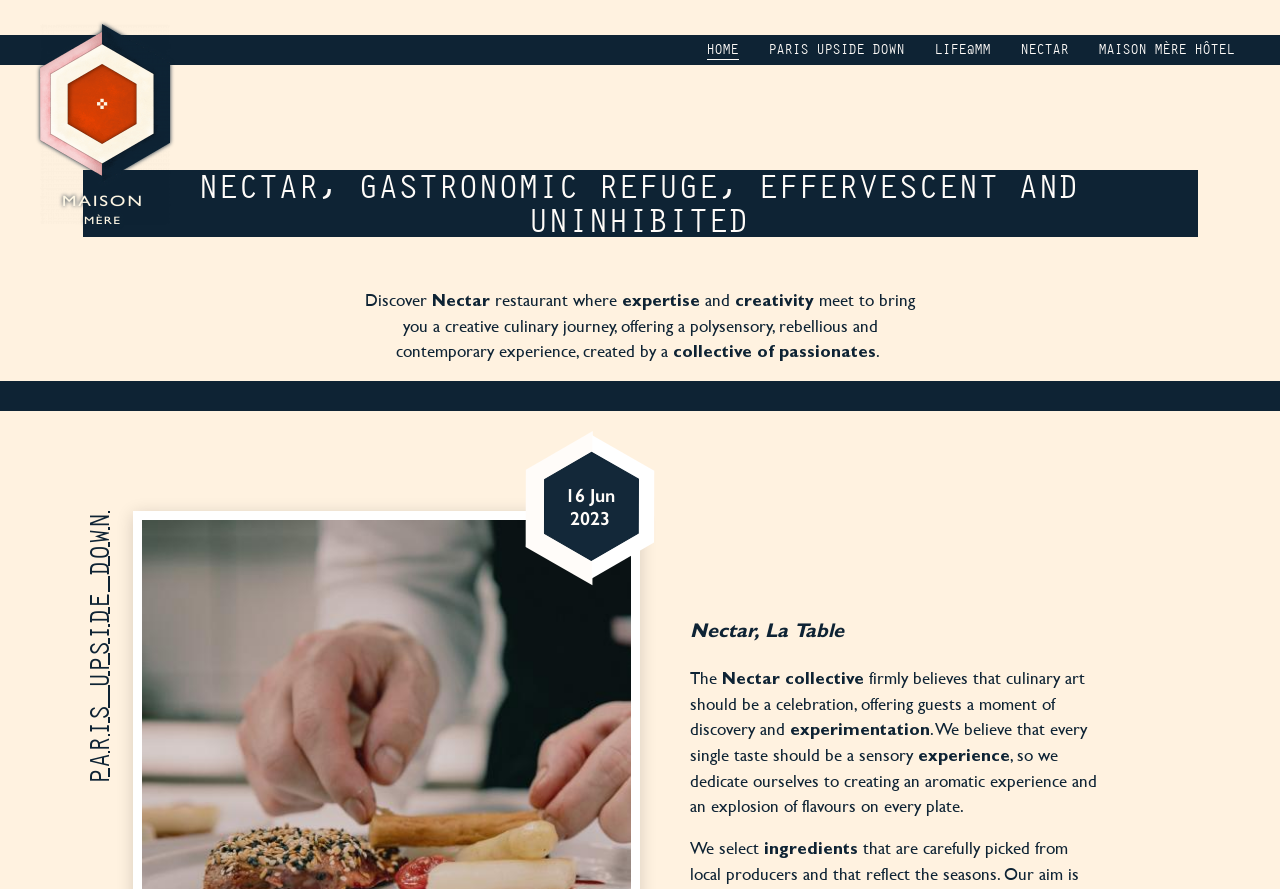Determine the bounding box coordinates of the clickable element to complete this instruction: "Go to HOME page". Provide the coordinates in the format of four float numbers between 0 and 1, [left, top, right, bottom].

[0.552, 0.045, 0.577, 0.067]